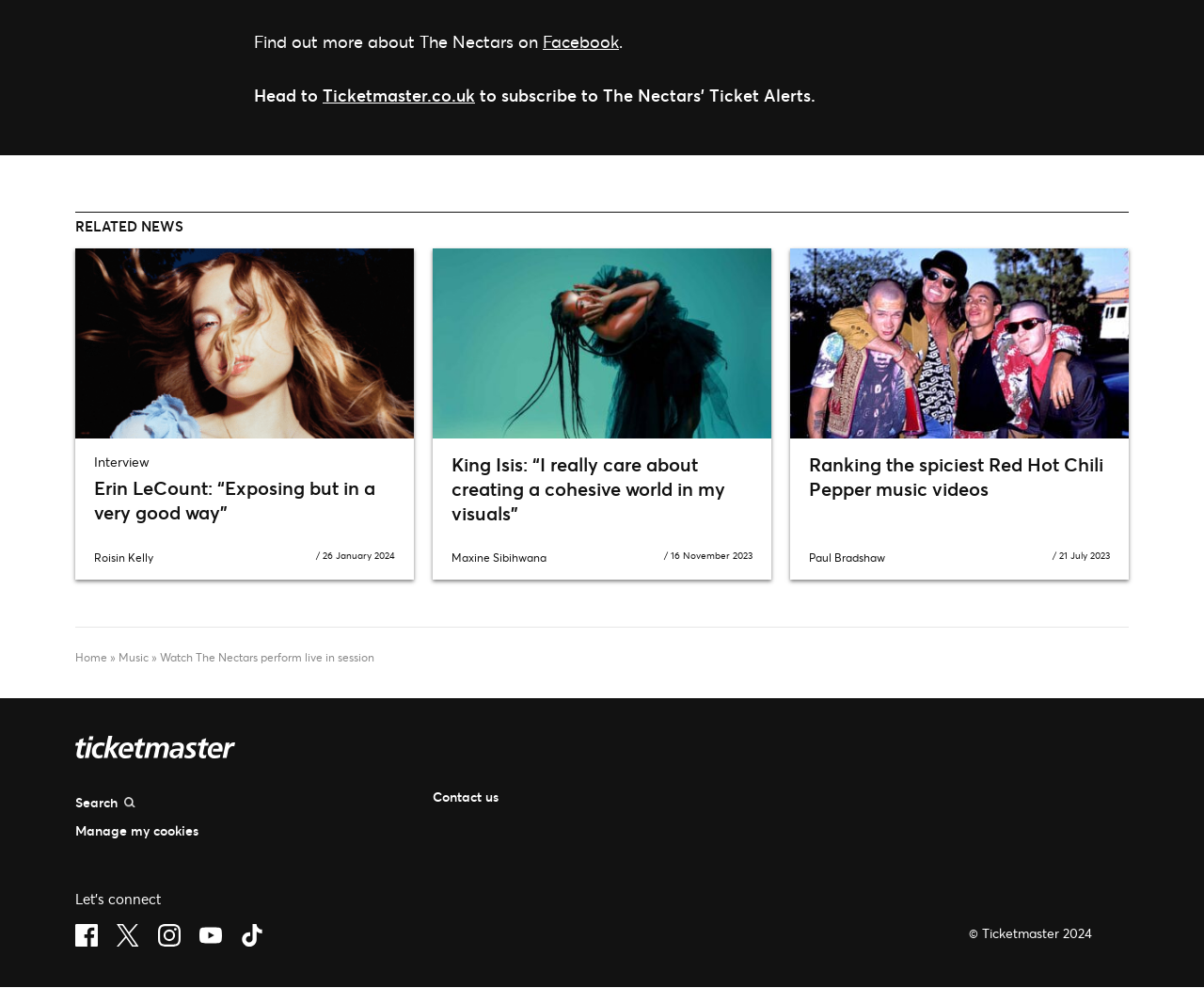Please locate the clickable area by providing the bounding box coordinates to follow this instruction: "Read the article posted on April 24, 2013".

None